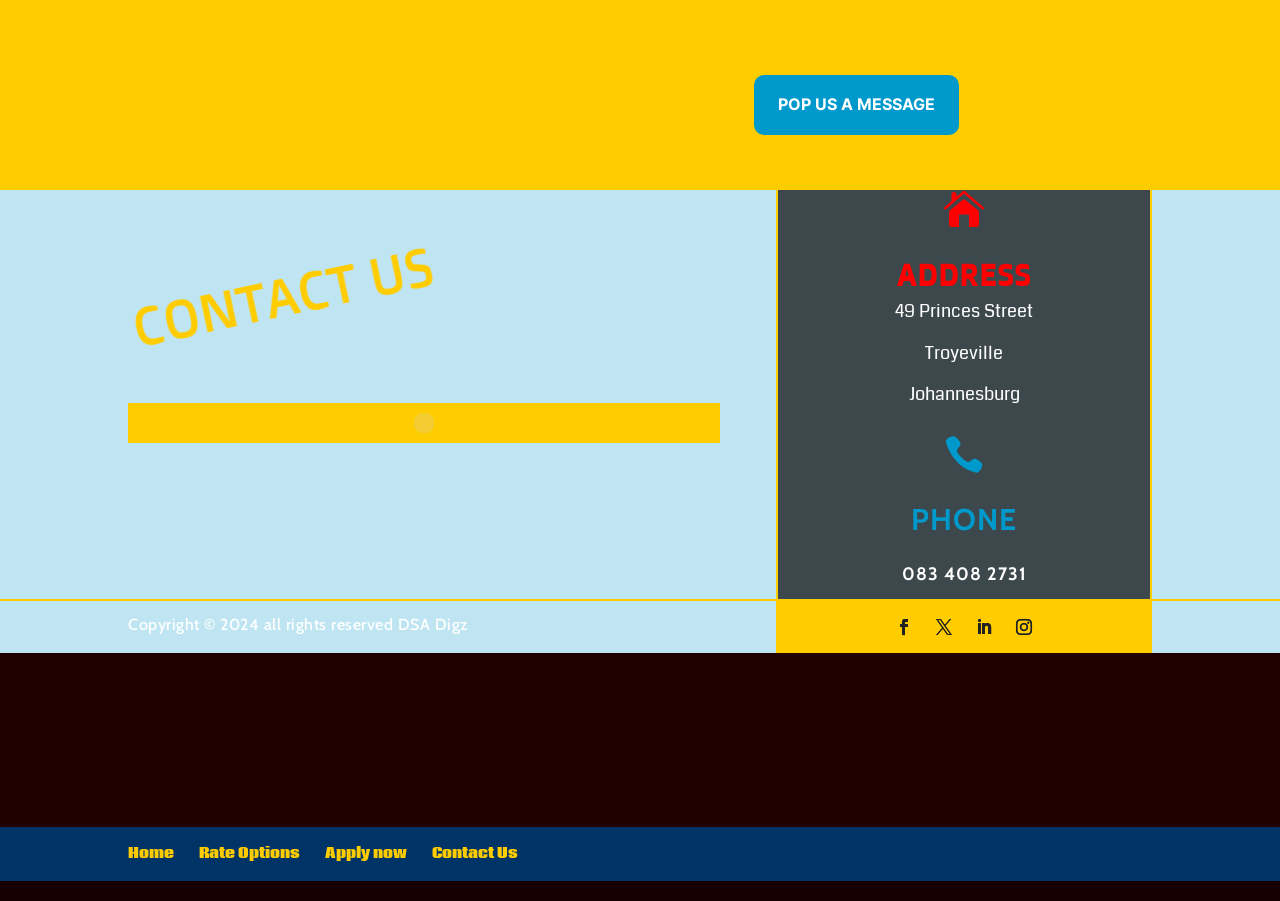Point out the bounding box coordinates of the section to click in order to follow this instruction: "Search Airdeed Homes Surfside".

None